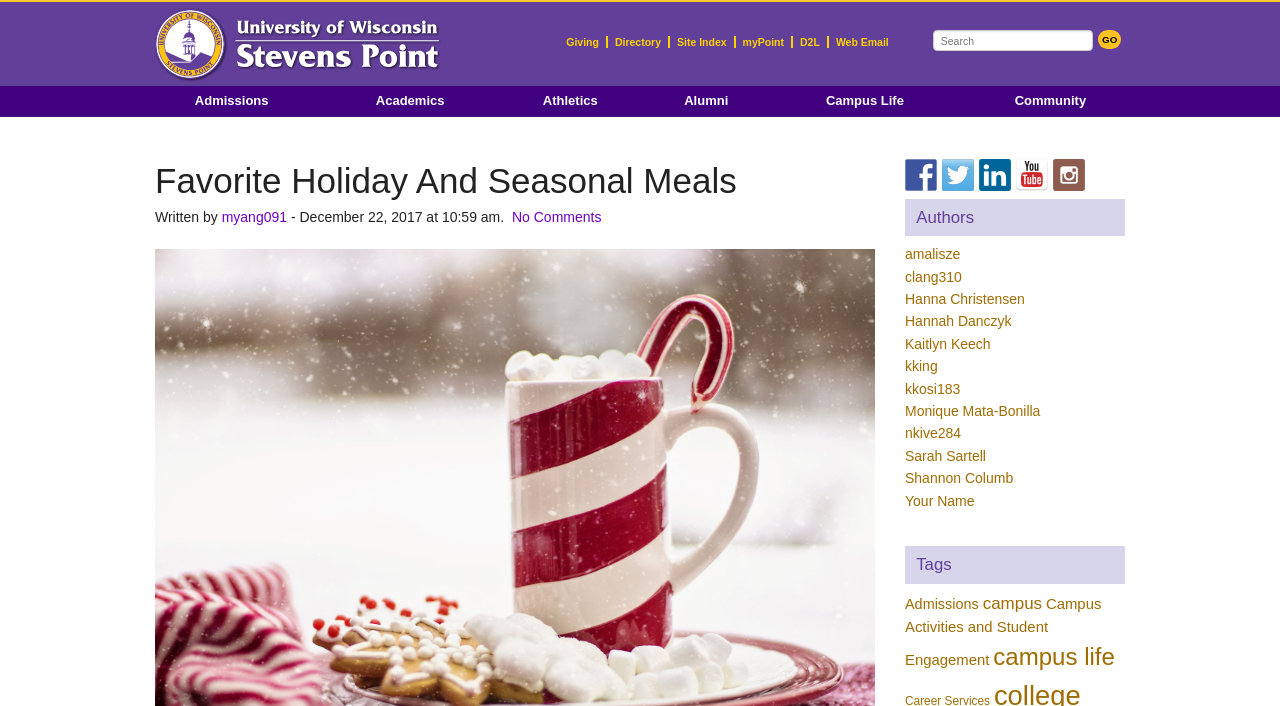Please specify the bounding box coordinates of the clickable region necessary for completing the following instruction: "Read the article by myang091". The coordinates must consist of four float numbers between 0 and 1, i.e., [left, top, right, bottom].

[0.173, 0.296, 0.224, 0.319]